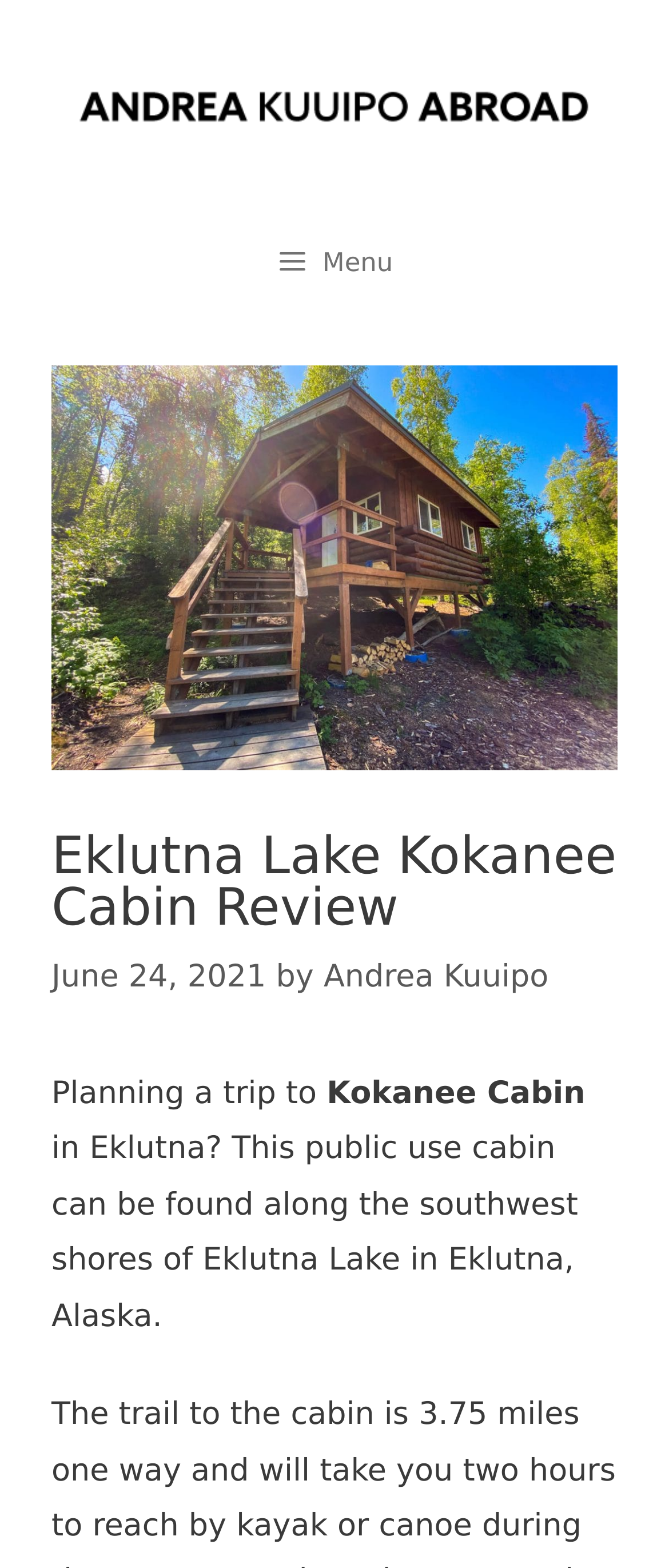Provide a brief response using a word or short phrase to this question:
What type of cabin is Kokanee Cabin?

Public use cabin